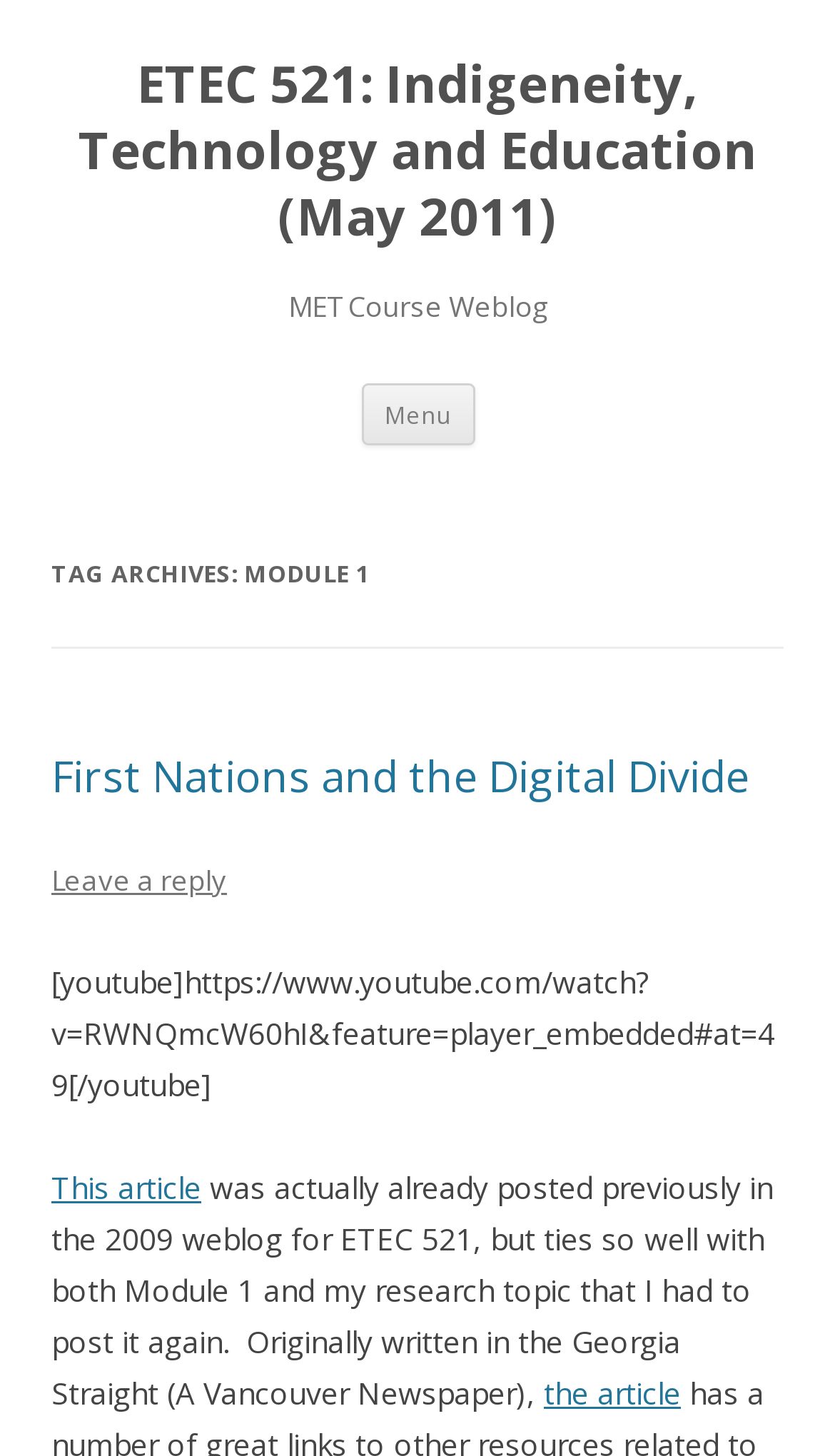Find the bounding box coordinates for the HTML element specified by: "Medication Safety Officers Society- MSOS".

None